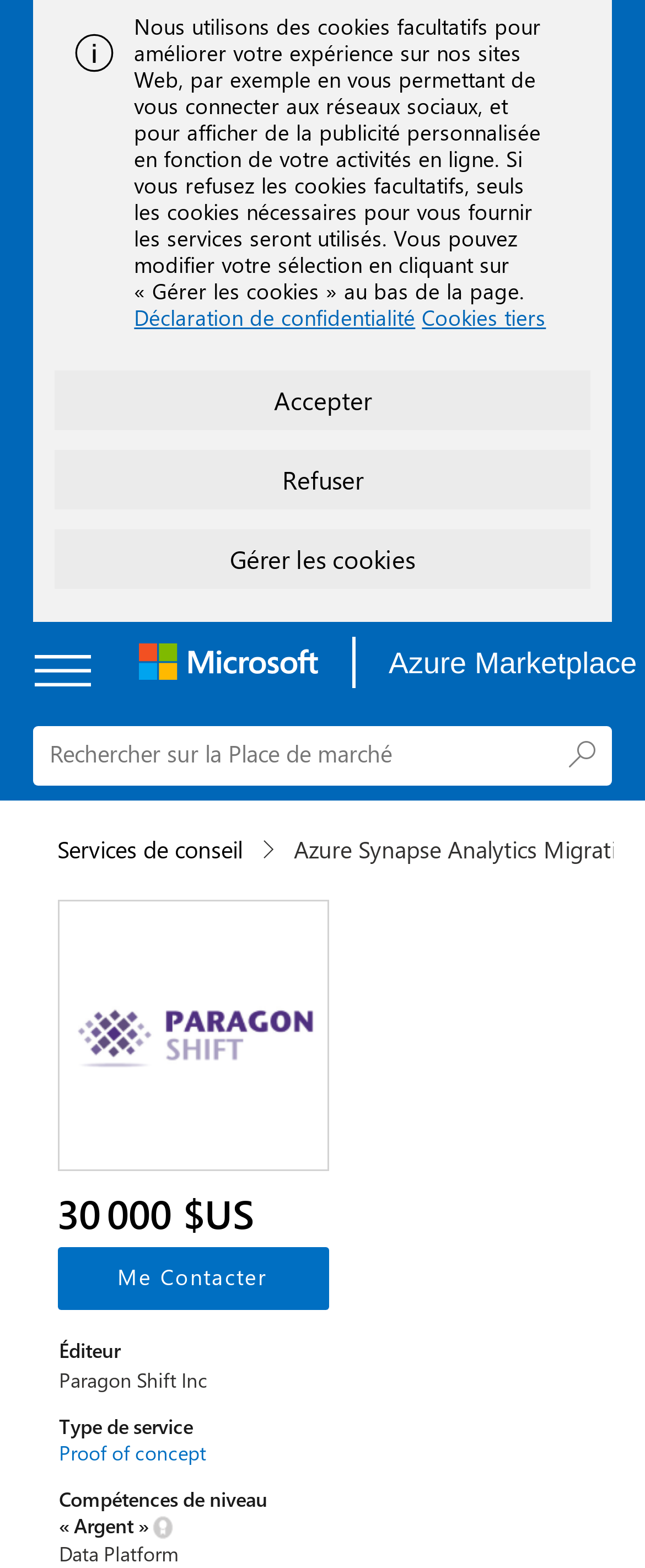Provide a one-word or one-phrase answer to the question:
What is the skill level of the service provider?

Argent